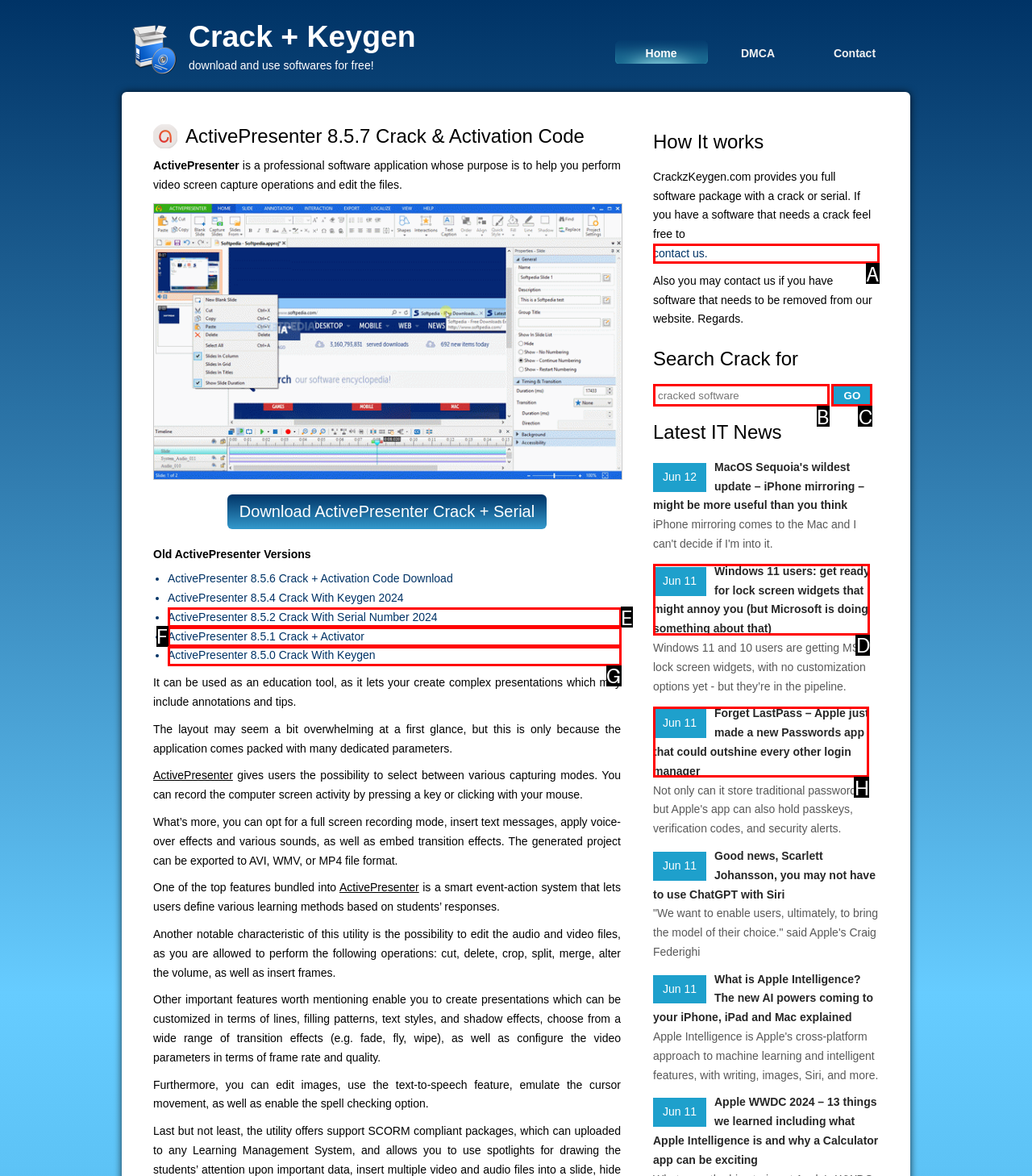From the options presented, which lettered element matches this description: contact us.
Reply solely with the letter of the matching option.

A